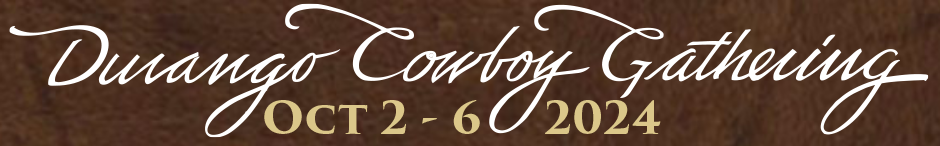Explain in detail what you see in the image.

The image showcases the elegant logo for the "Durango Cowboy Gathering," featuring a stylized font that captures the essence of Western culture. Prominently displayed, the event title "Durango Cowboy Gathering" is accented with flowing, cursive lettering, emphasizing its festive and welcoming nature. Below the title, the dates "OCT 2 - 6 2024" are highlighted, inviting attendees to save the date for this vibrant celebration of cowboy heritage and community spirit. The background of the image is adorned with a textured brown that enhances the rustic charm, perfectly aligning with the event's theme.